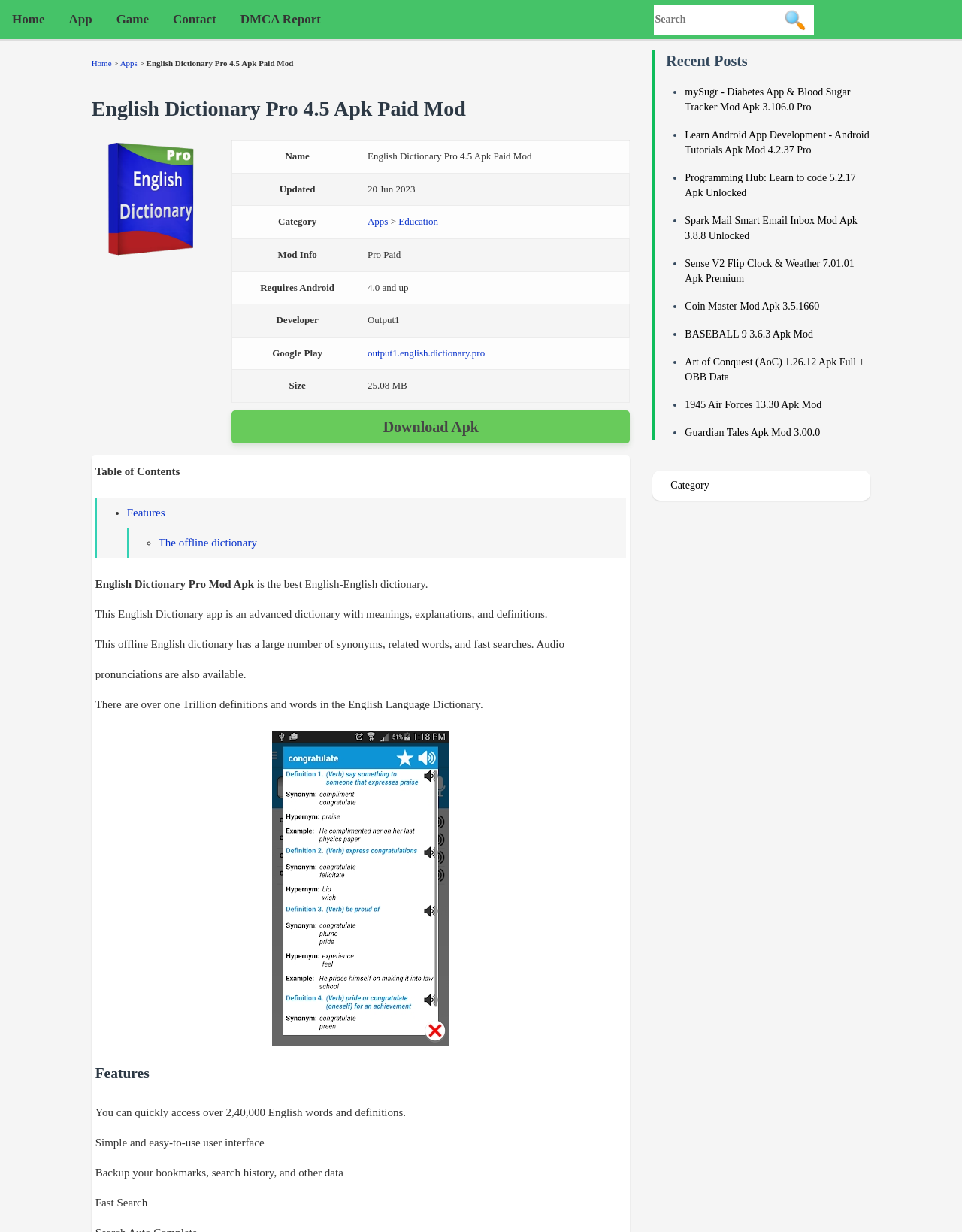Please determine the bounding box coordinates of the area that needs to be clicked to complete this task: 'Search for something'. The coordinates must be four float numbers between 0 and 1, formatted as [left, top, right, bottom].

[0.81, 0.009, 0.843, 0.024]